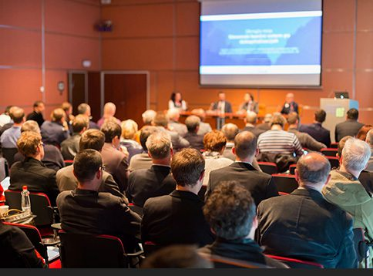Describe all the elements visible in the image meticulously.

The image depicts a dynamic scene from a professional conference or workshop, showcasing a large audience attentively seated in rows, facing a panel of speakers. In the foreground, numerous individuals are engaged, some taking notes or listening intently, while others are captured mid-discussion. The backdrop features a prominent projector screen displaying content relevant to the session, likely associated with topics around leadership, organizational change, or strategic planning. This environment reflects an atmosphere of collaboration and knowledge sharing, emphasizing the importance of effective leadership conversations, which are crucial for driving transformation within organizations. The setting hints at a commitment to developing skills through adaptive leadership programs, illustrating the power of collective engagement in fostering innovative ideas and execution success.